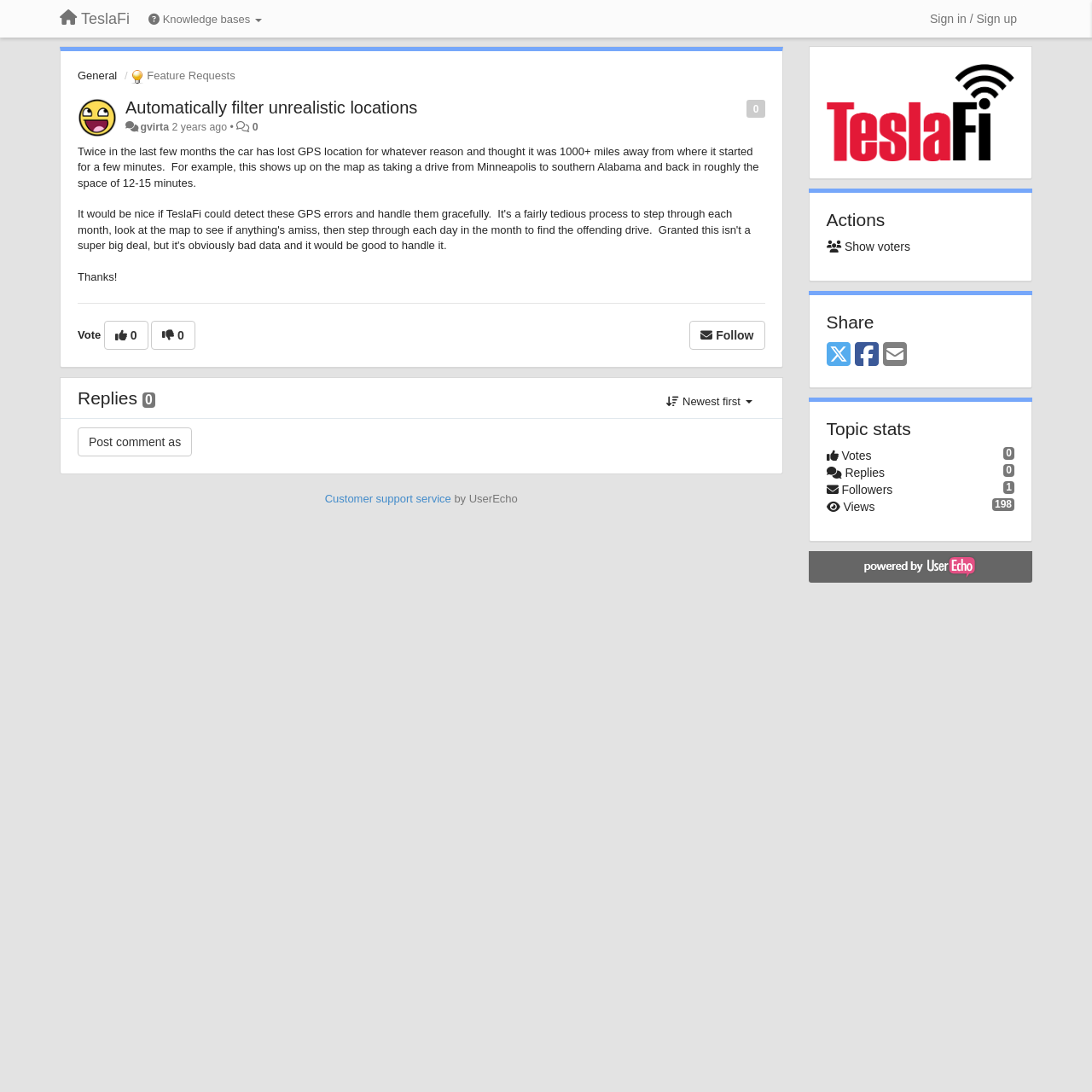Given the following UI element description: "General", find the bounding box coordinates in the webpage screenshot.

[0.071, 0.063, 0.107, 0.075]